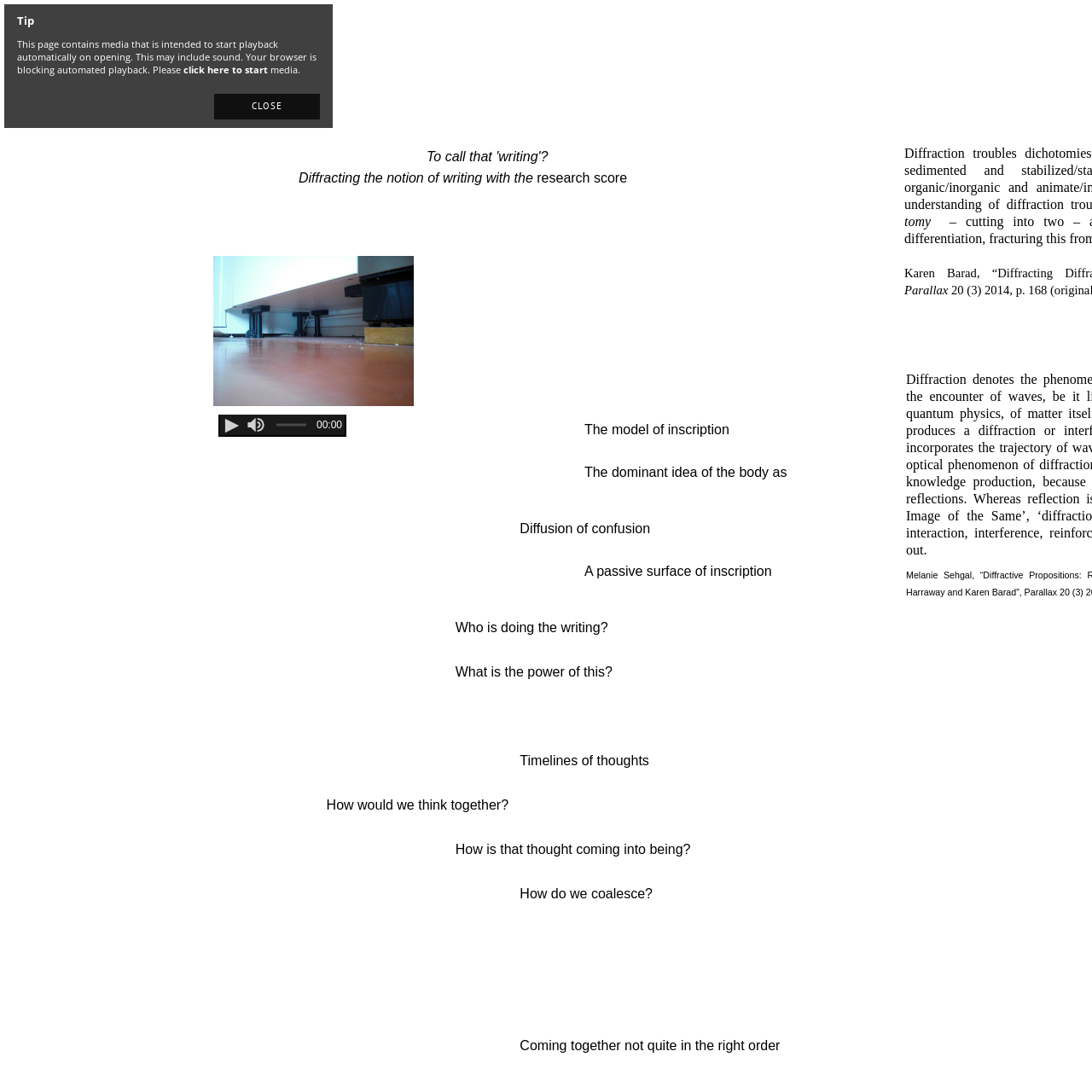What is the purpose of the interface design?
Inspect the part of the image highlighted by the red bounding box and give a detailed answer to the question.

The interface design of the video playback interface is meant to invite viewers to engage with the content actively, suggesting that the design is intended to encourage interaction and participation.